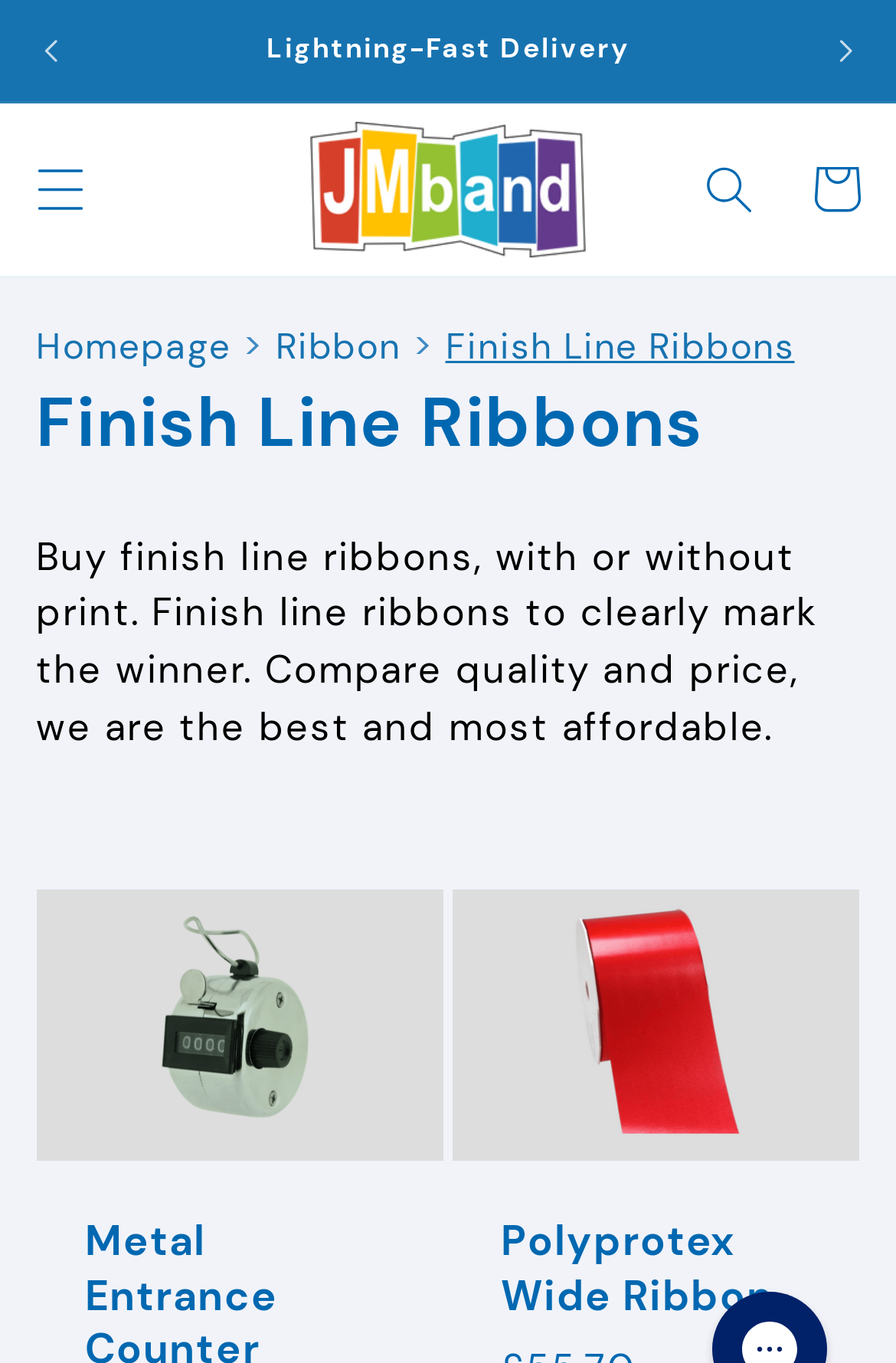Please determine the bounding box coordinates for the element that should be clicked to follow these instructions: "Check Catalog".

None